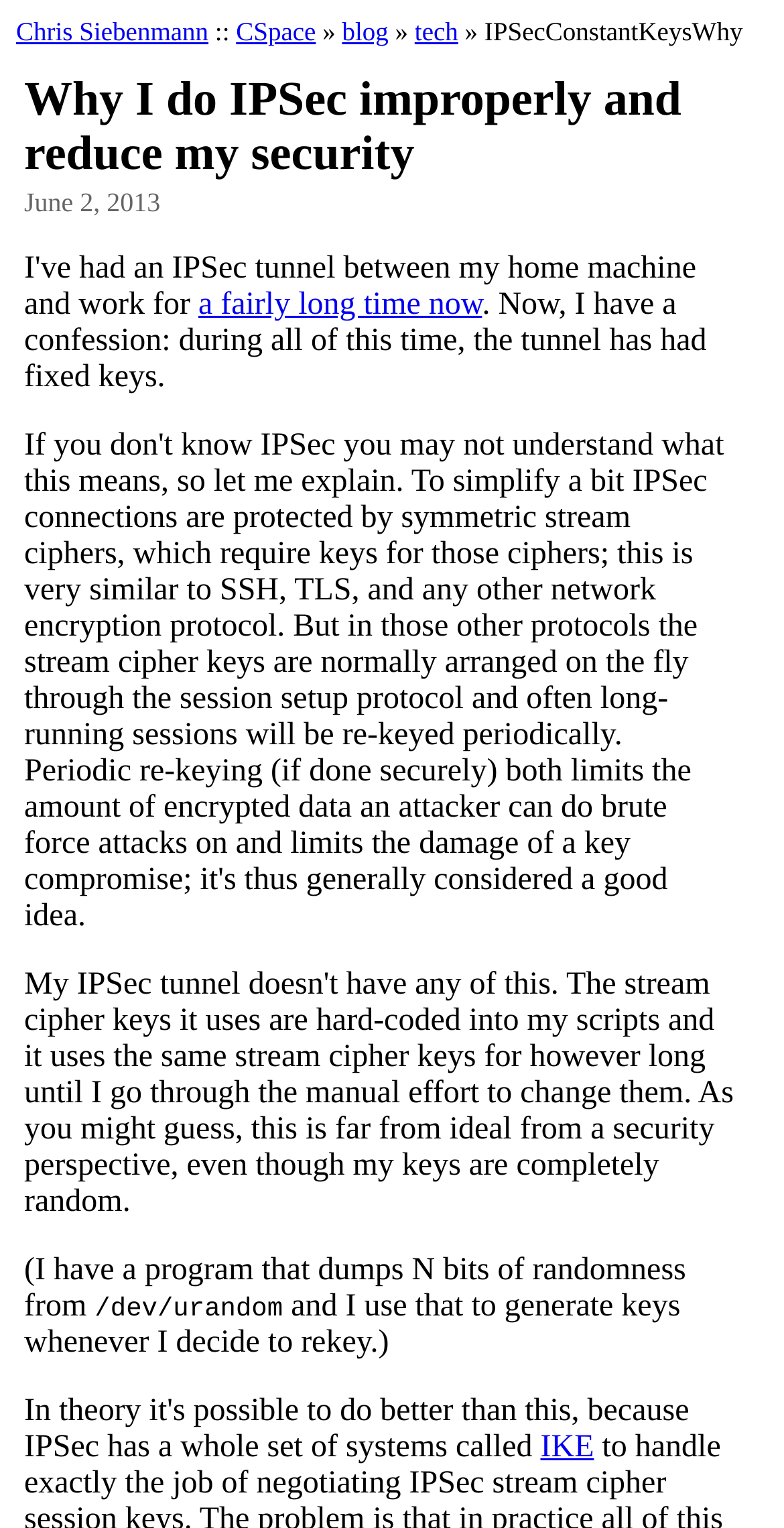Using the provided description Chris Siebenmann, find the bounding box coordinates for the UI element. Provide the coordinates in (top-left x, top-left y, bottom-right x, bottom-right y) format, ensuring all values are between 0 and 1.

[0.021, 0.011, 0.266, 0.03]